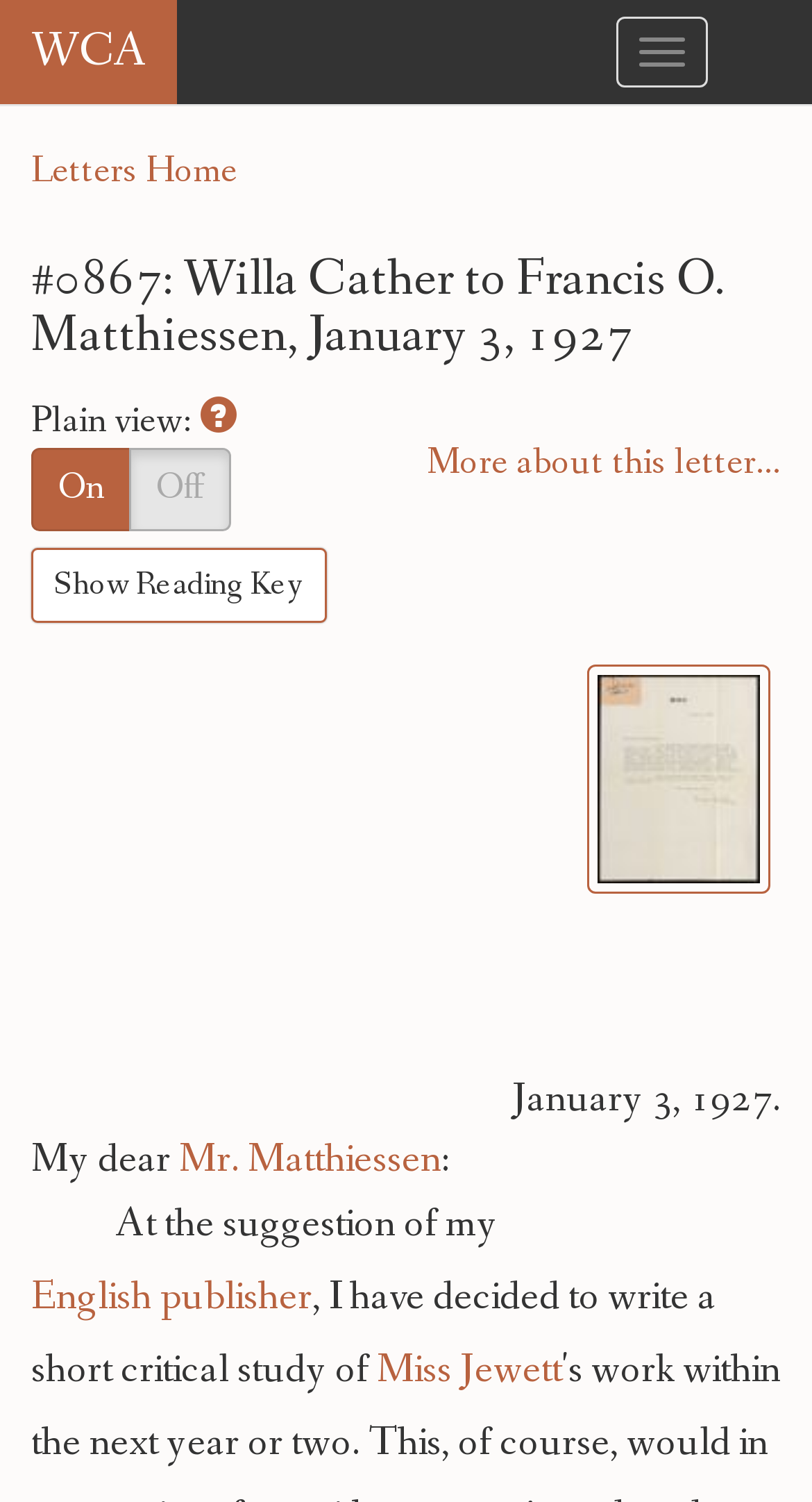Specify the bounding box coordinates of the area to click in order to follow the given instruction: "Turn on plain view."

[0.038, 0.299, 0.162, 0.354]